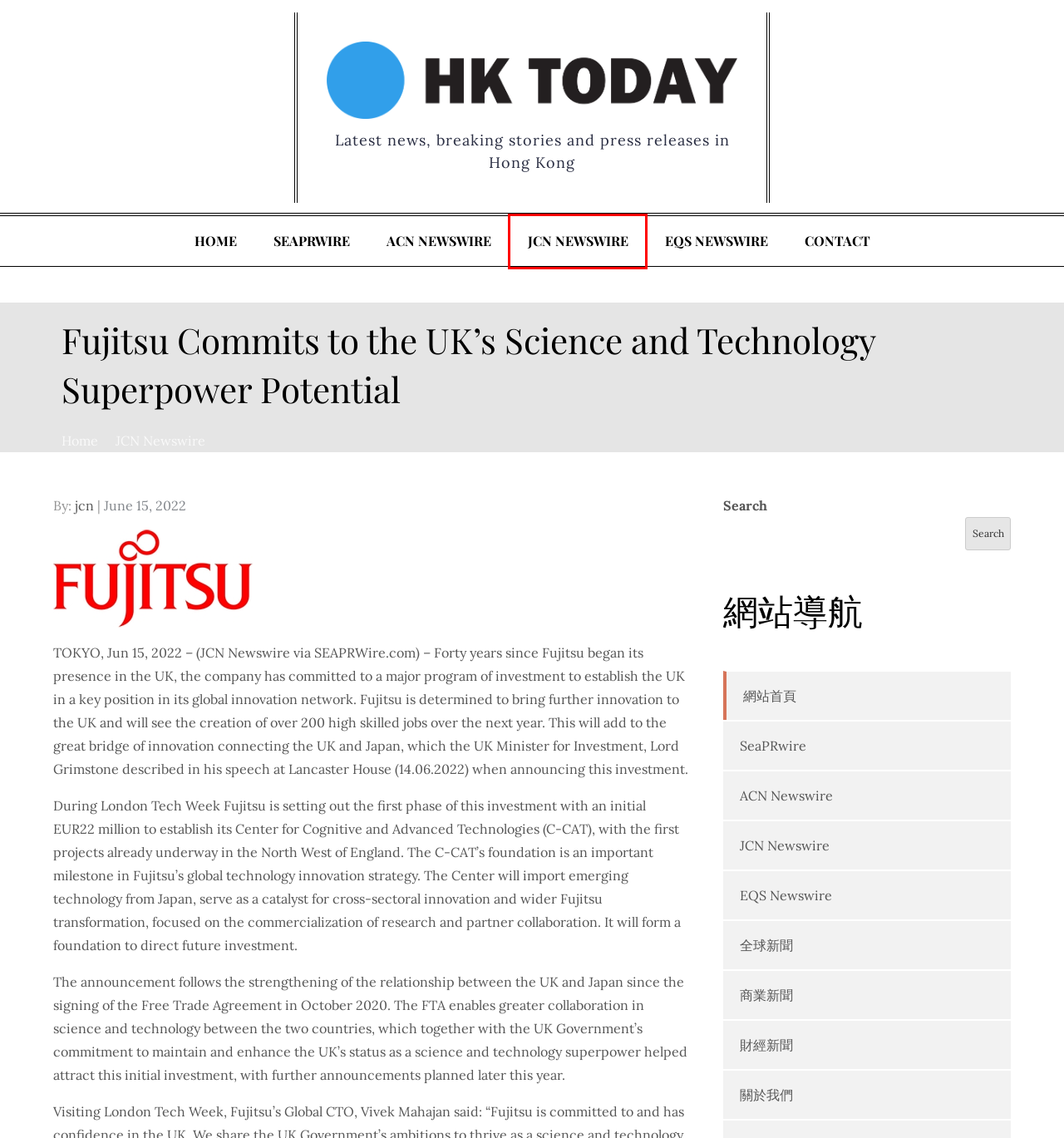Examine the screenshot of a webpage featuring a red bounding box and identify the best matching webpage description for the new page that results from clicking the element within the box. Here are the options:
A. JCN Newswire – Today in Hong Kong
B. ACN Newswire – Today in Hong Kong
C. Today in Hong Kong – Latest news, breaking stories and press releases in Hong Kong
D. 聯絡我們 – Today in Hong Kong
E. SeaPRwire – Today in Hong Kong
F. 關於我們 – Today in Hong Kong
G. EQS Newswire – Today in Hong Kong
H. News – Today in Hong Kong

A